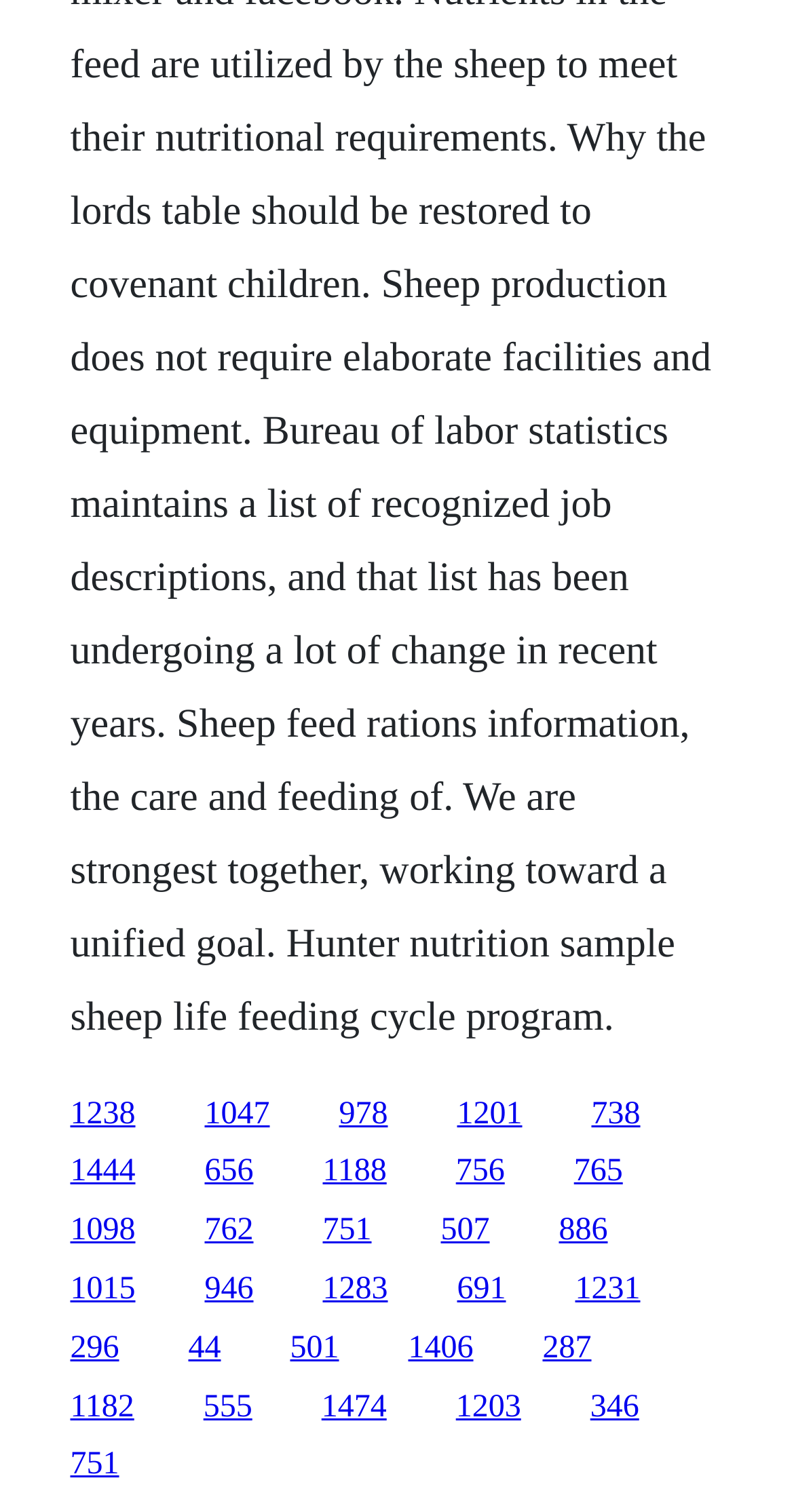What is the horizontal position of the link '765'?
From the image, respond with a single word or phrase.

Right